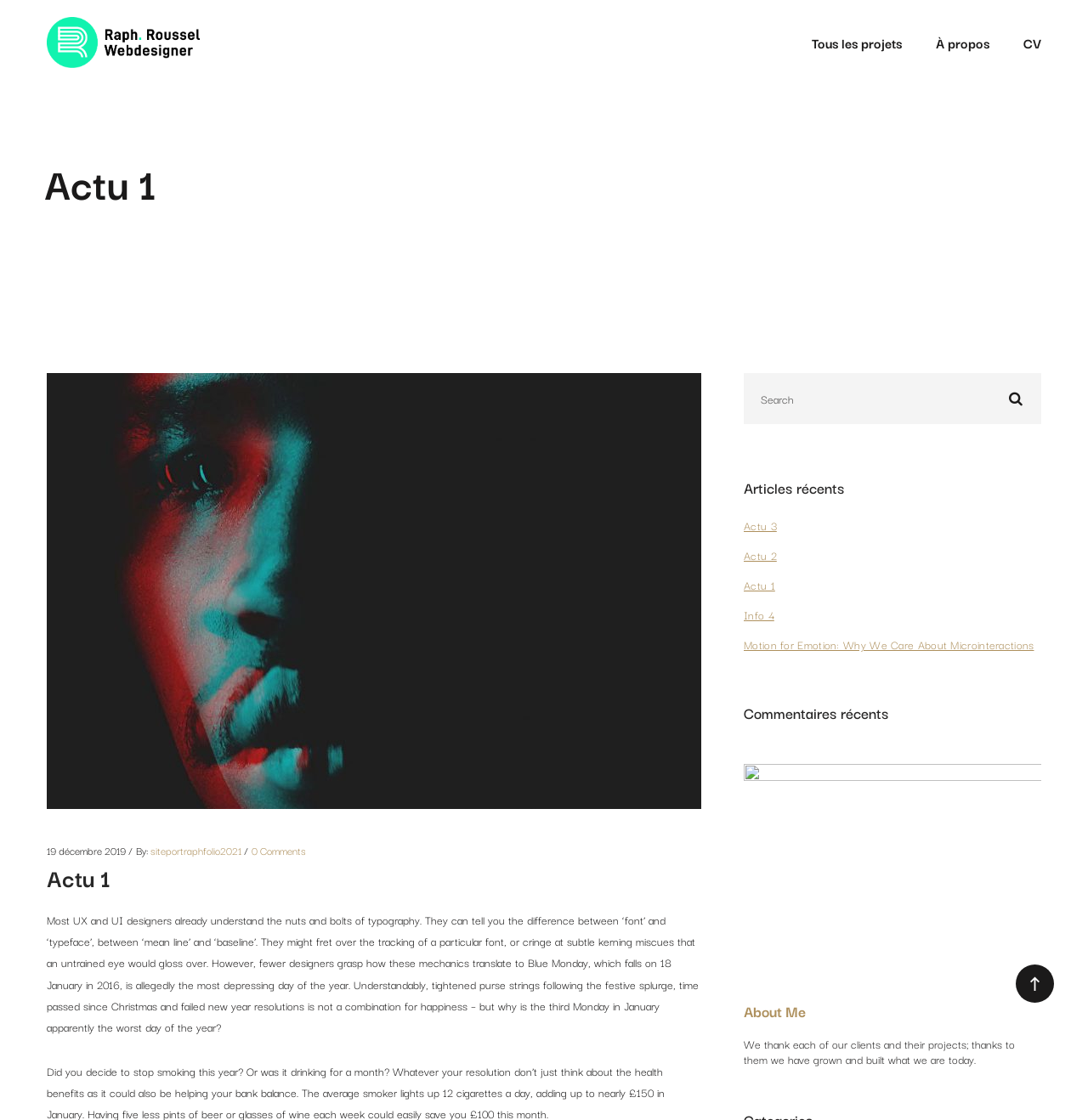Please specify the bounding box coordinates in the format (top-left x, top-left y, bottom-right x, bottom-right y), with all values as floating point numbers between 0 and 1. Identify the bounding box of the UI element described by: Tous les projets

[0.746, 0.0, 0.829, 0.076]